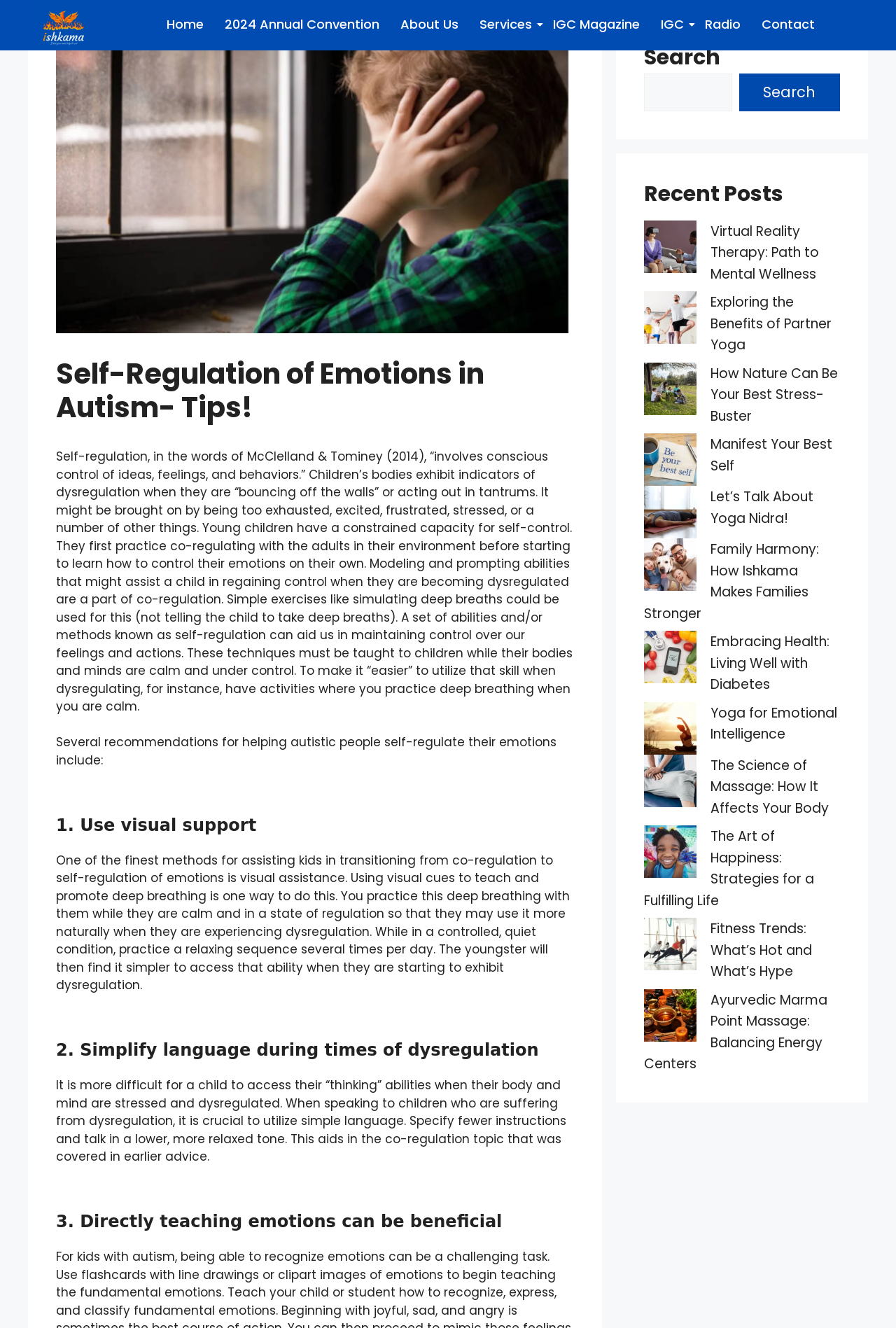Identify the bounding box of the UI element described as follows: "About Us". Provide the coordinates as four float numbers in the range of 0 to 1 [left, top, right, bottom].

[0.443, 0.004, 0.516, 0.034]